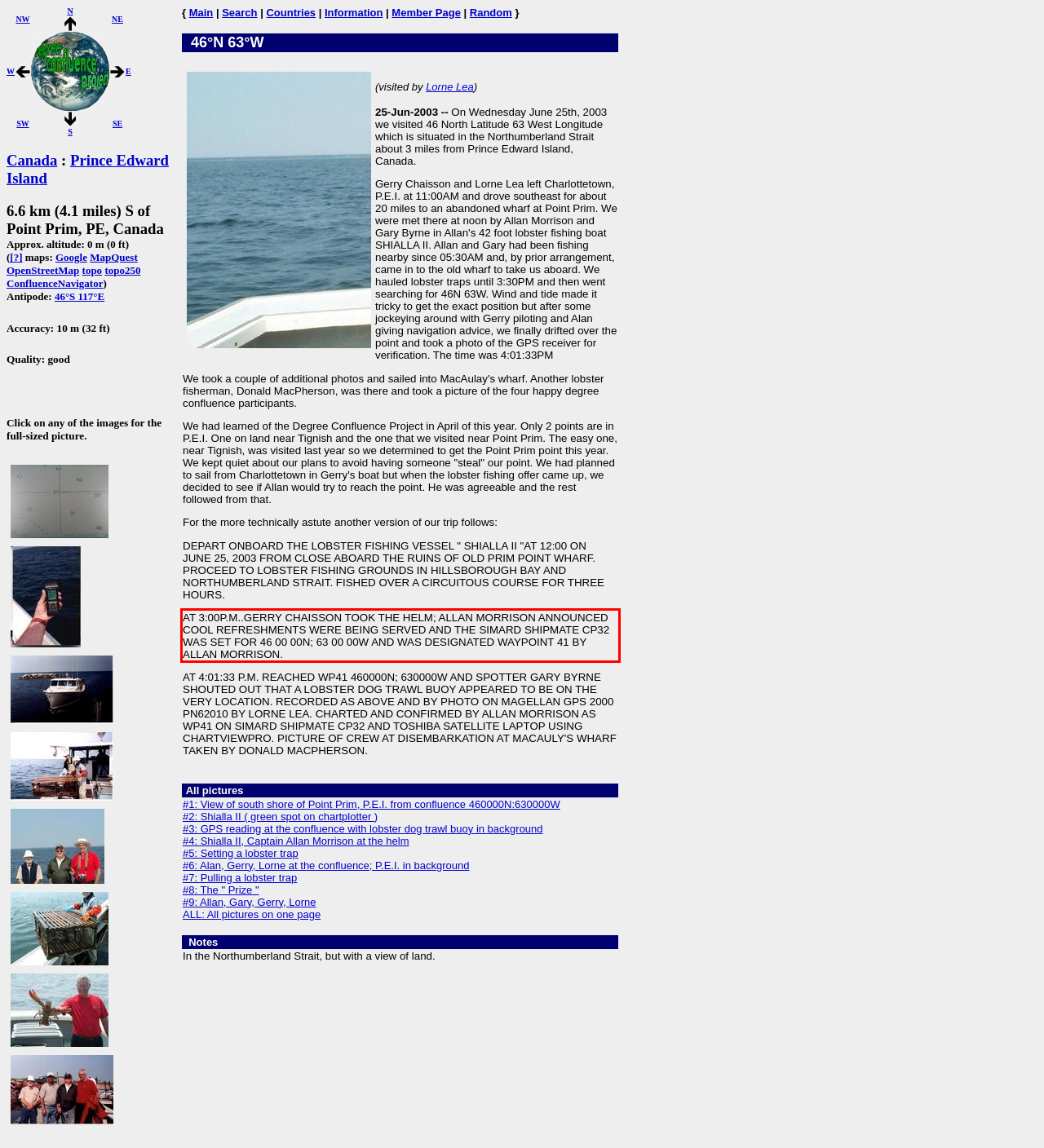Please analyze the provided webpage screenshot and perform OCR to extract the text content from the red rectangle bounding box.

AT 3:00P.M..GERRY CHAISSON TOOK THE HELM; ALLAN MORRISON ANNOUNCED COOL REFRESHMENTS WERE BEING SERVED AND THE SIMARD SHIPMATE CP32 WAS SET FOR 46 00 00N; 63 00 00W AND WAS DESIGNATED WAYPOINT 41 BY ALLAN MORRISON.